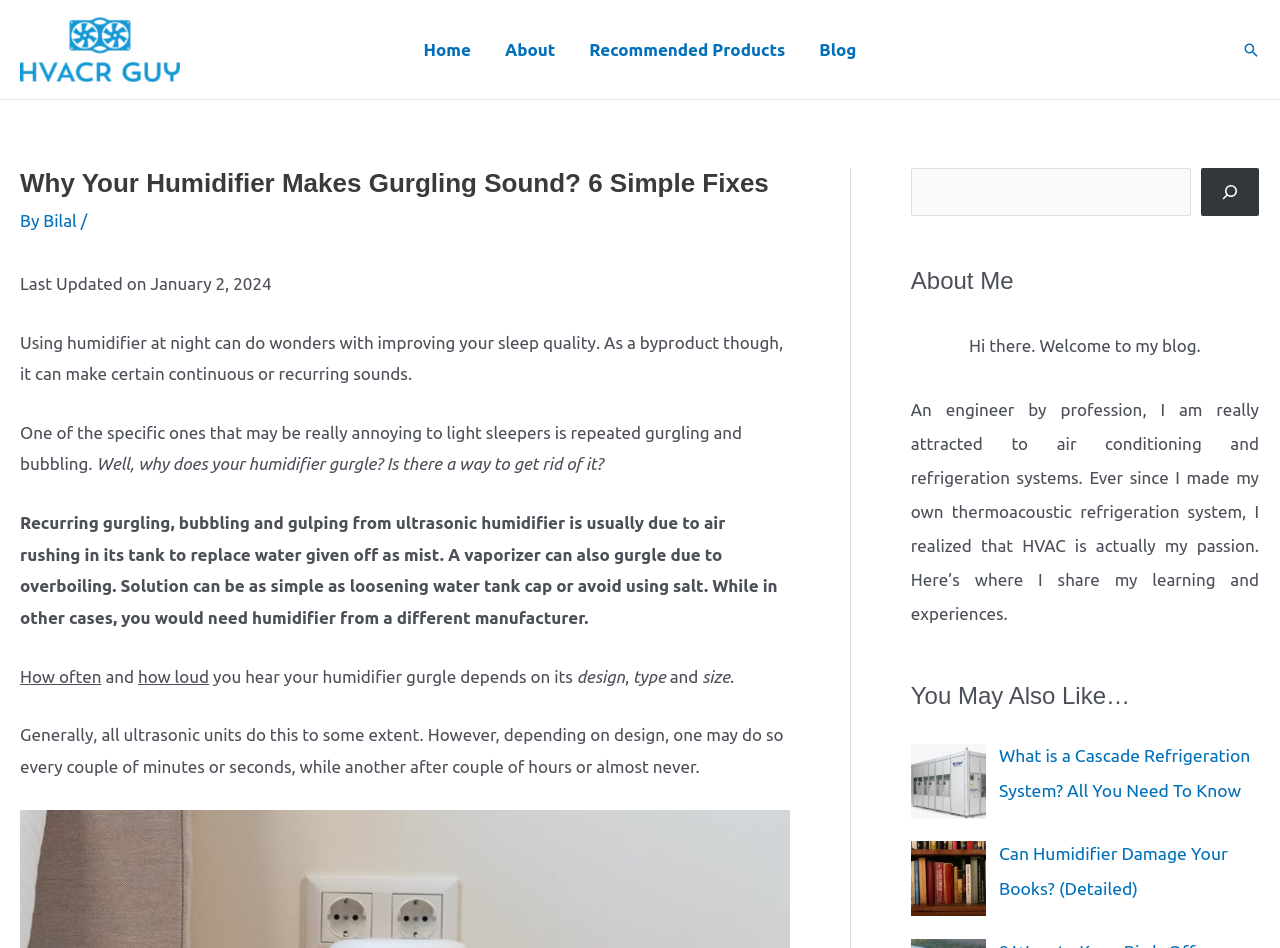Provide the bounding box coordinates for the area that should be clicked to complete the instruction: "Contact 'Sharon and Butch Emmons'".

None